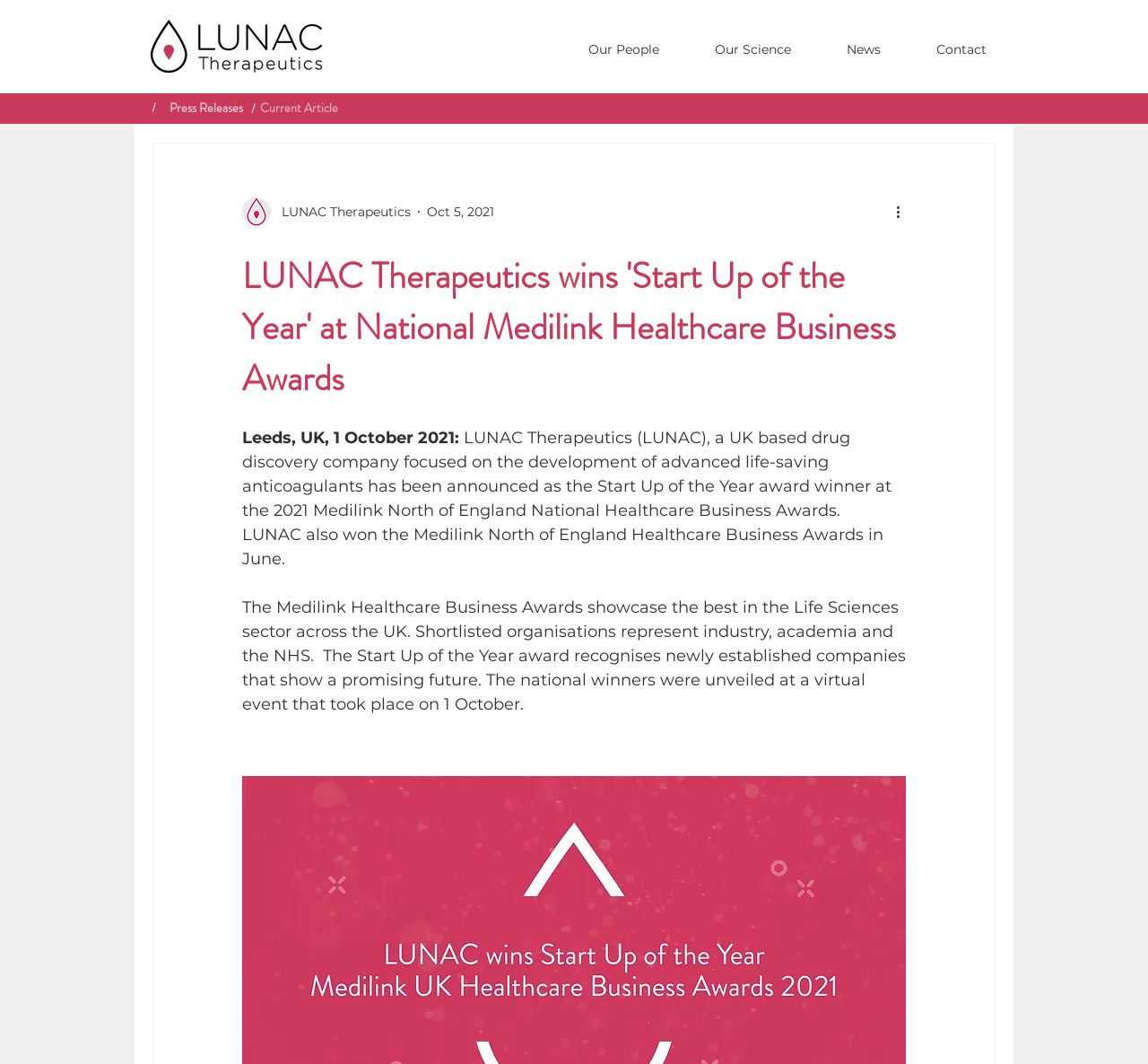Answer the question in a single word or phrase:
What is the position of the 'More actions' button?

Bottom right